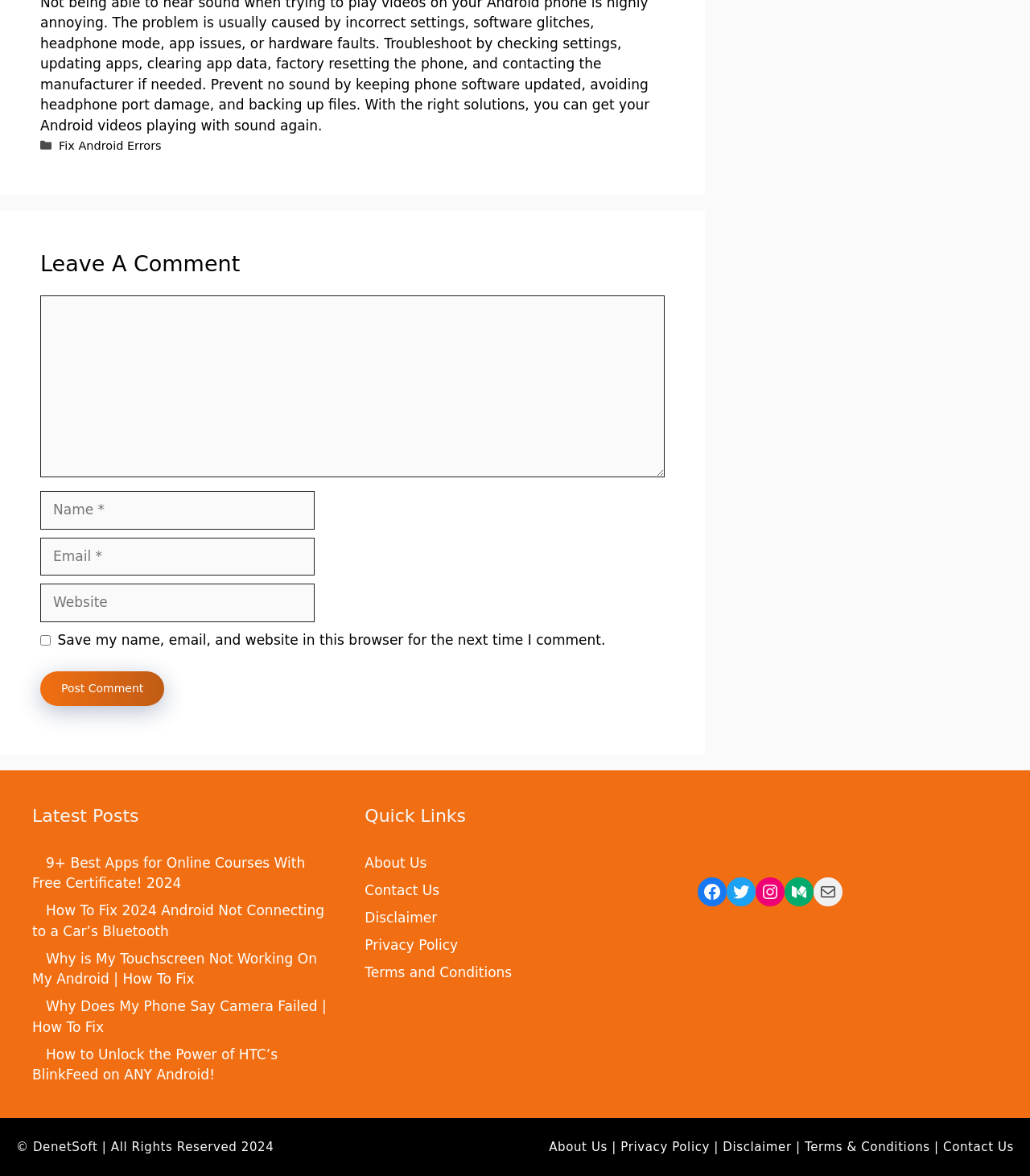What is the topic of the latest post?
Look at the image and answer the question with a single word or phrase.

Online Courses With Free Certificate